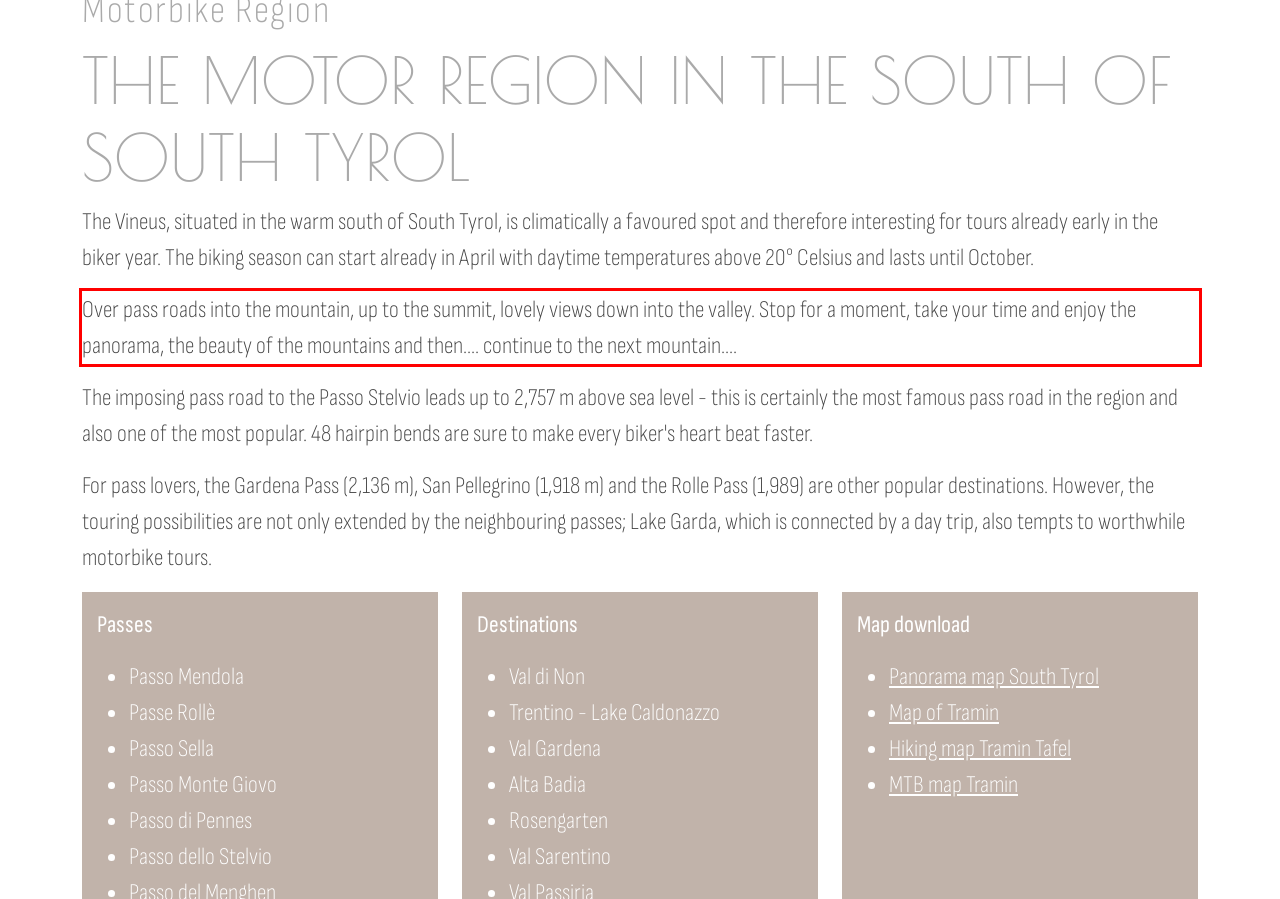Examine the screenshot of the webpage, locate the red bounding box, and generate the text contained within it.

Over pass roads into the mountain, up to the summit, lovely views down into the valley. Stop for a moment, take your time and enjoy the panorama, the beauty of the mountains and then.... continue to the next mountain....